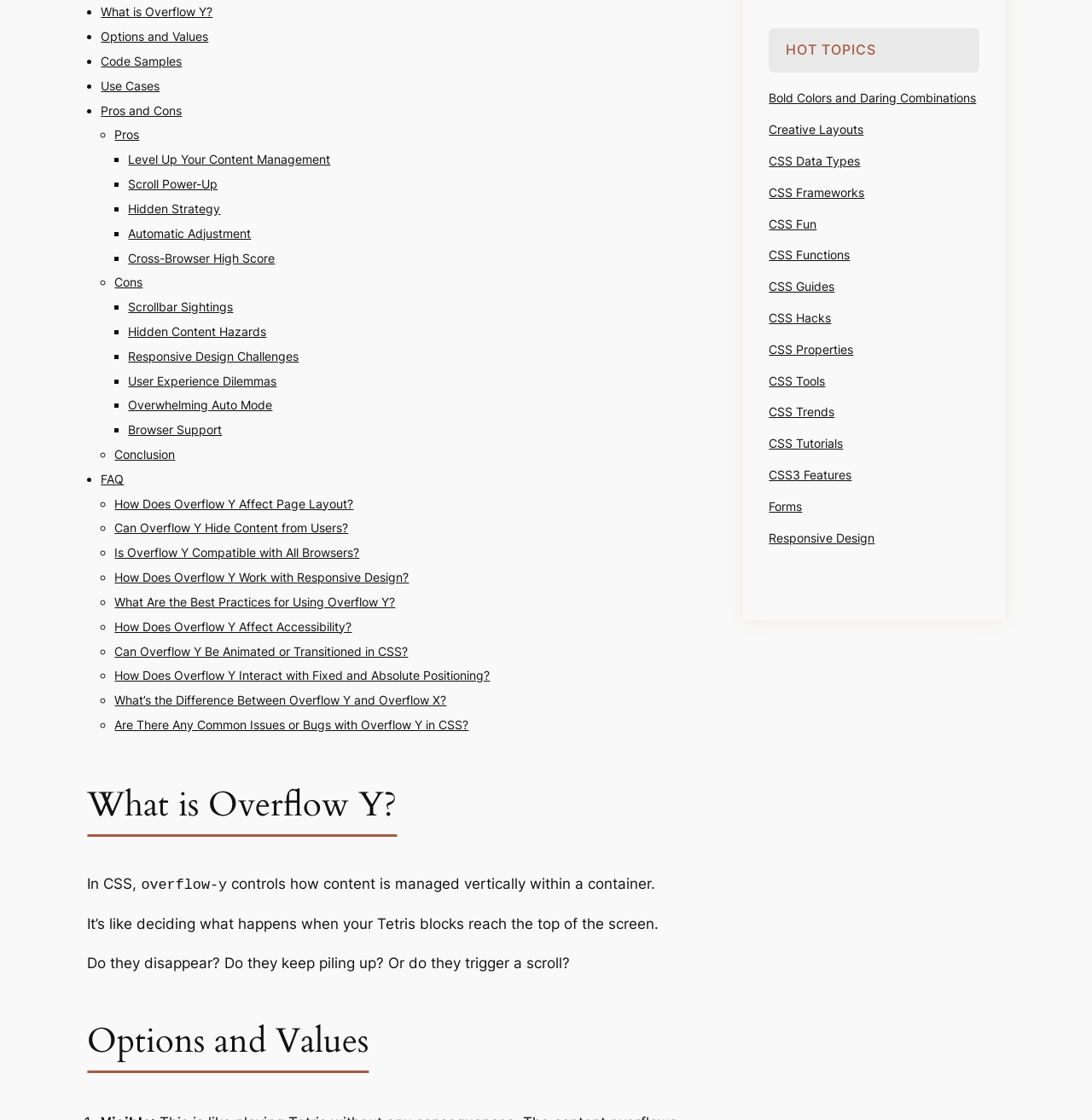Pinpoint the bounding box coordinates of the clickable element to carry out the following instruction: "search for something."

None